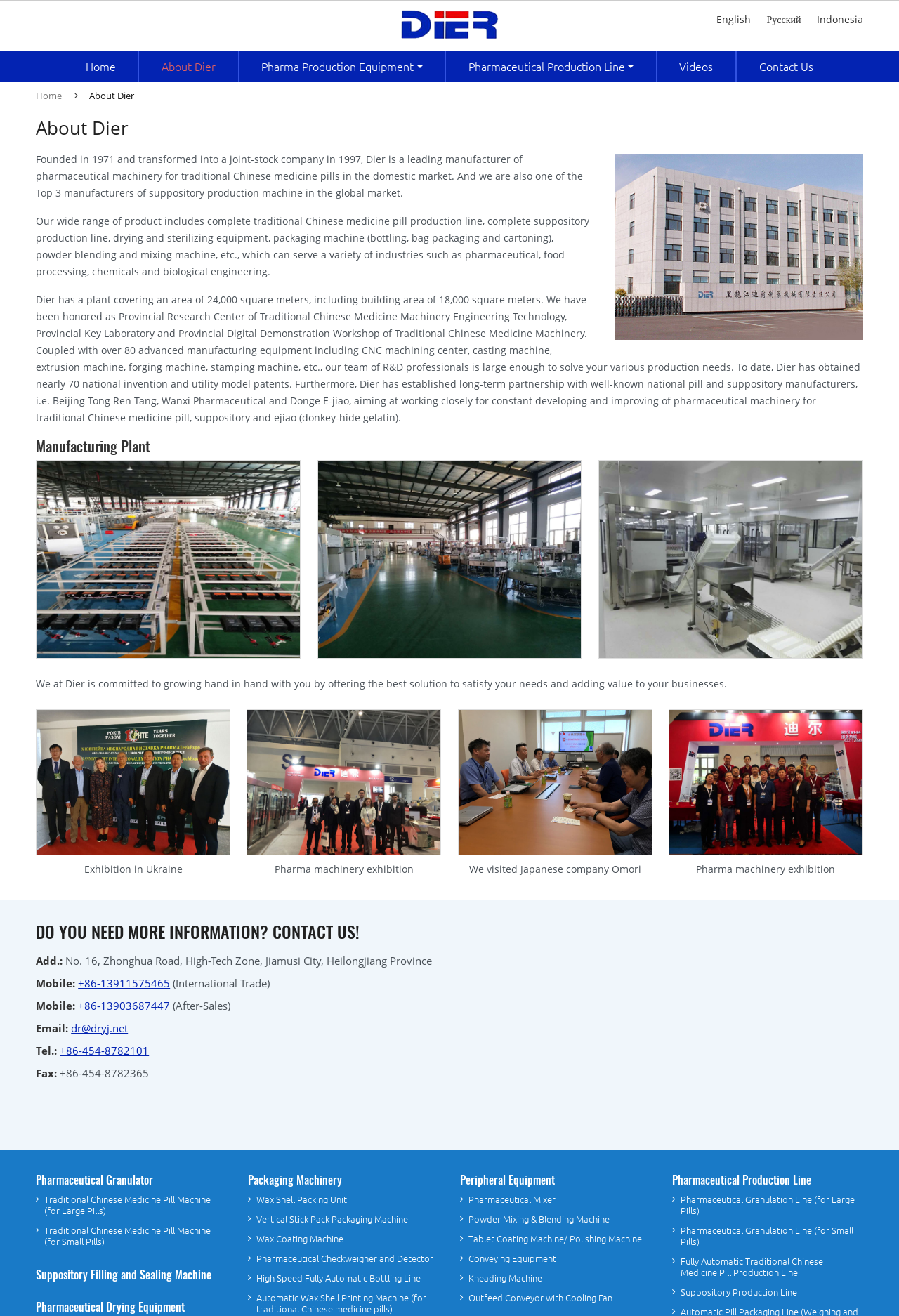Please find the bounding box coordinates of the element that needs to be clicked to perform the following instruction: "Click the English link". The bounding box coordinates should be four float numbers between 0 and 1, represented as [left, top, right, bottom].

[0.788, 0.005, 0.844, 0.025]